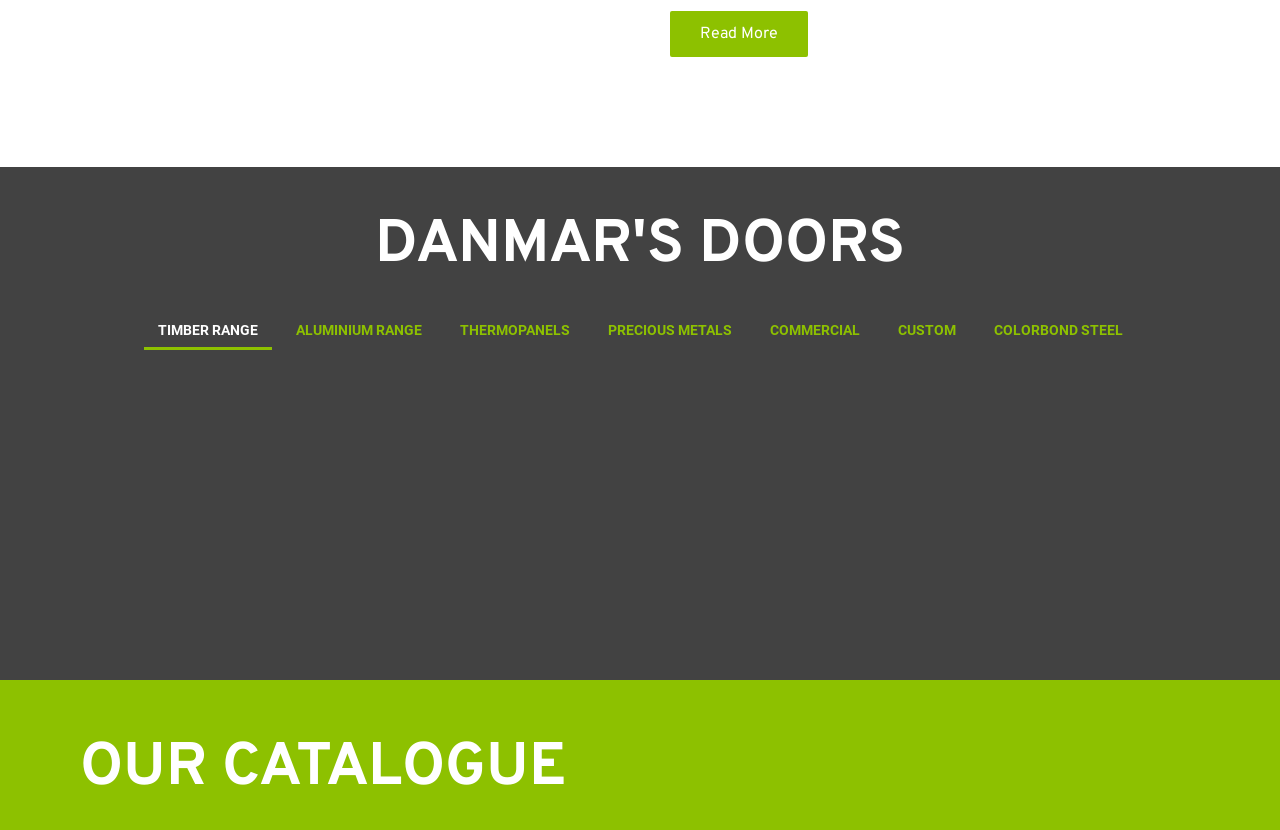Give a concise answer of one word or phrase to the question: 
What is the title of the second section?

OUR CATALOGUE